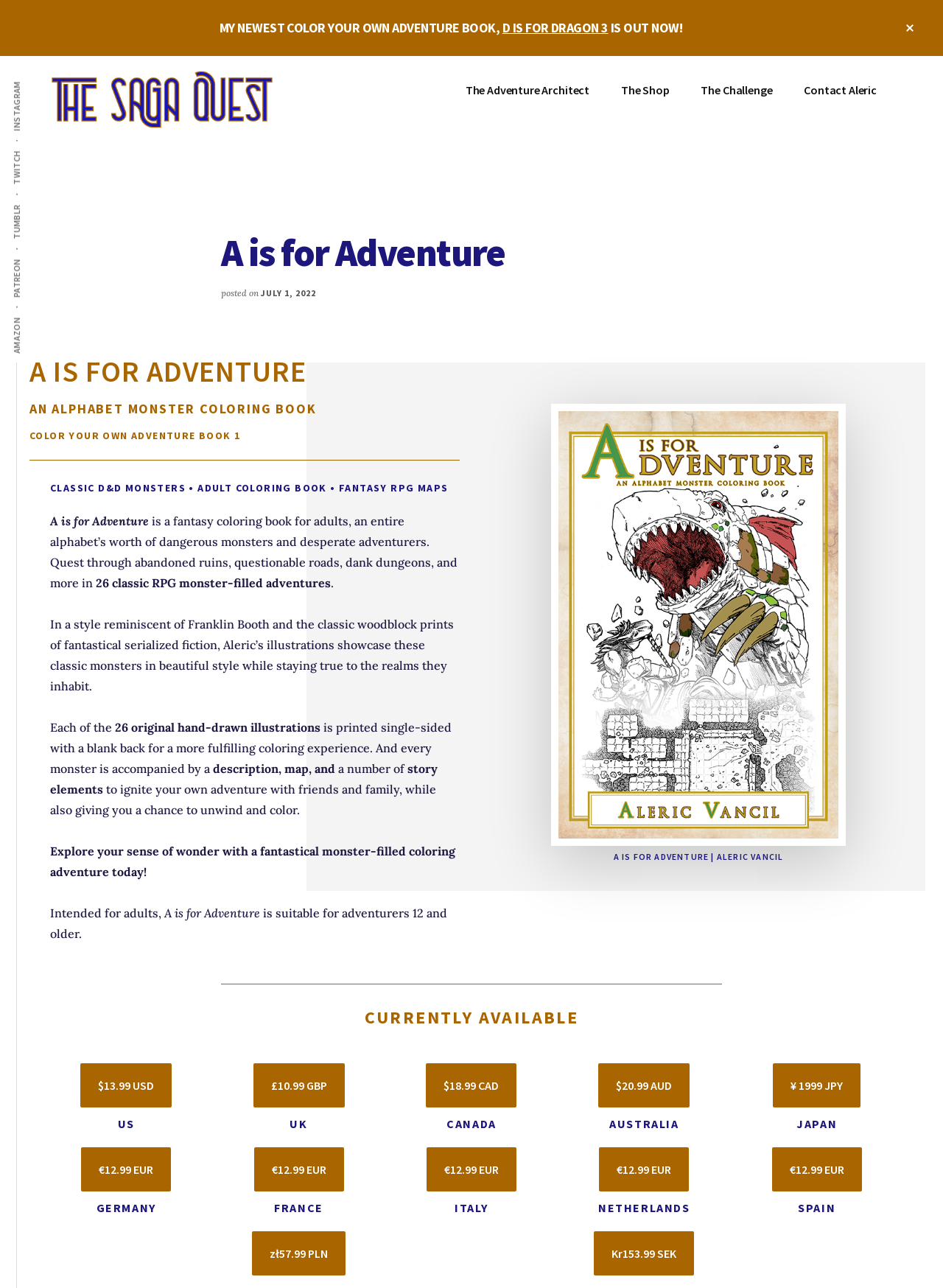What is the main heading displayed on the webpage? Please provide the text.

A is for Adventure